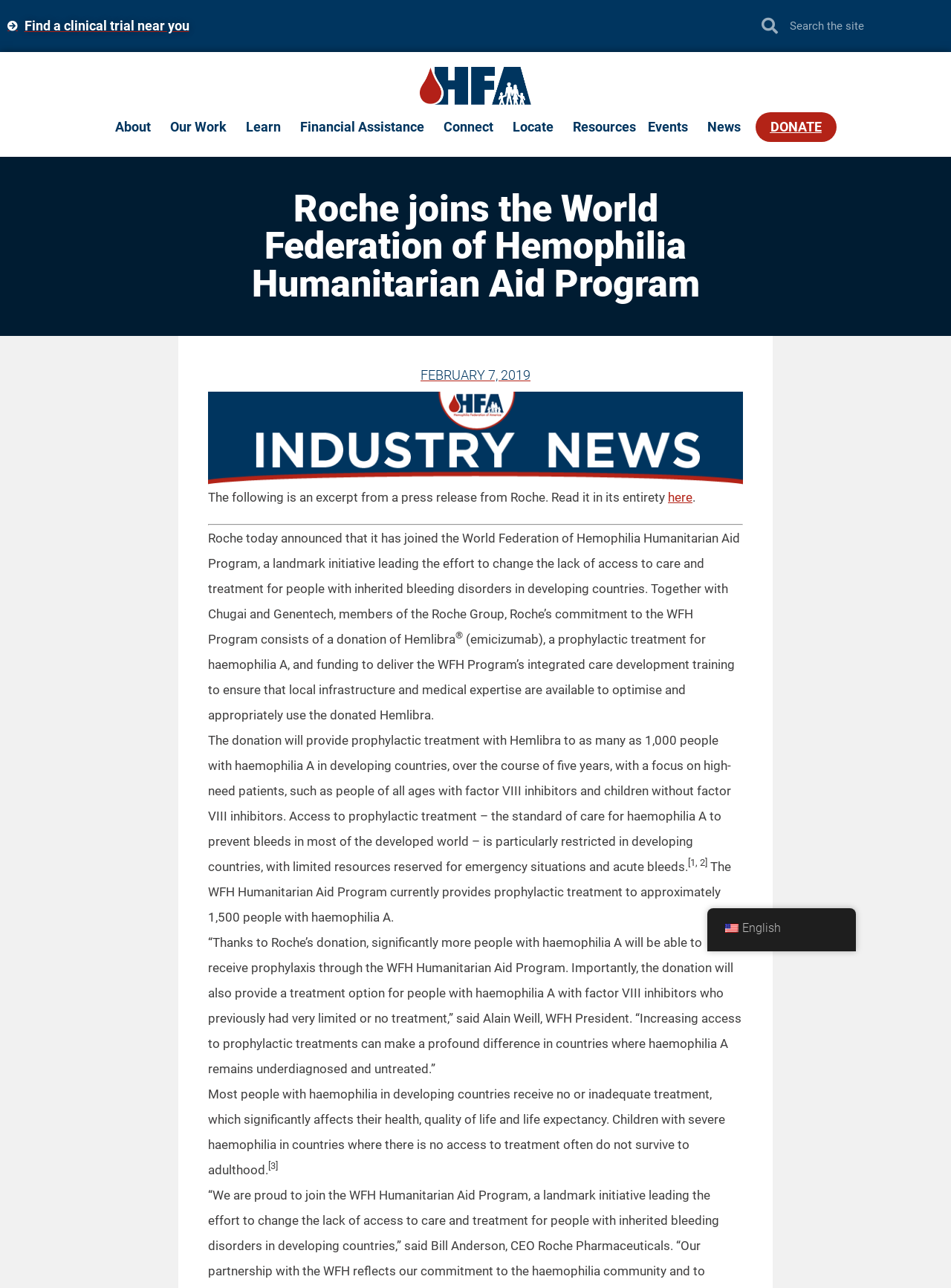Extract the bounding box coordinates for the UI element described by the text: "alt="HFA logo"". The coordinates should be in the form of [left, top, right, bottom] with values between 0 and 1.

[0.441, 0.052, 0.559, 0.081]